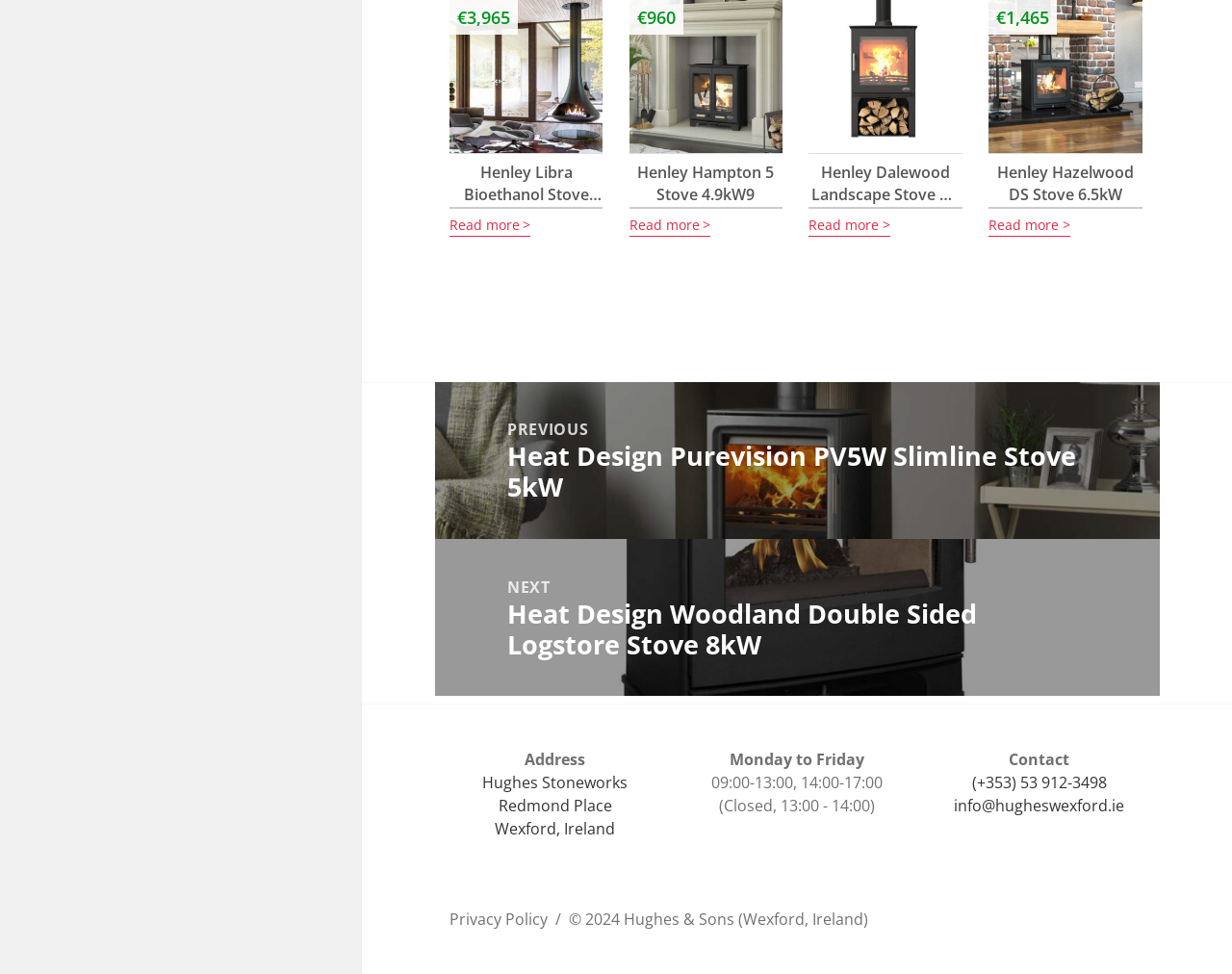Determine the bounding box for the UI element as described: "Privacy Policy". The coordinates should be represented as four float numbers between 0 and 1, formatted as [left, top, right, bottom].

[0.365, 0.932, 0.444, 0.955]